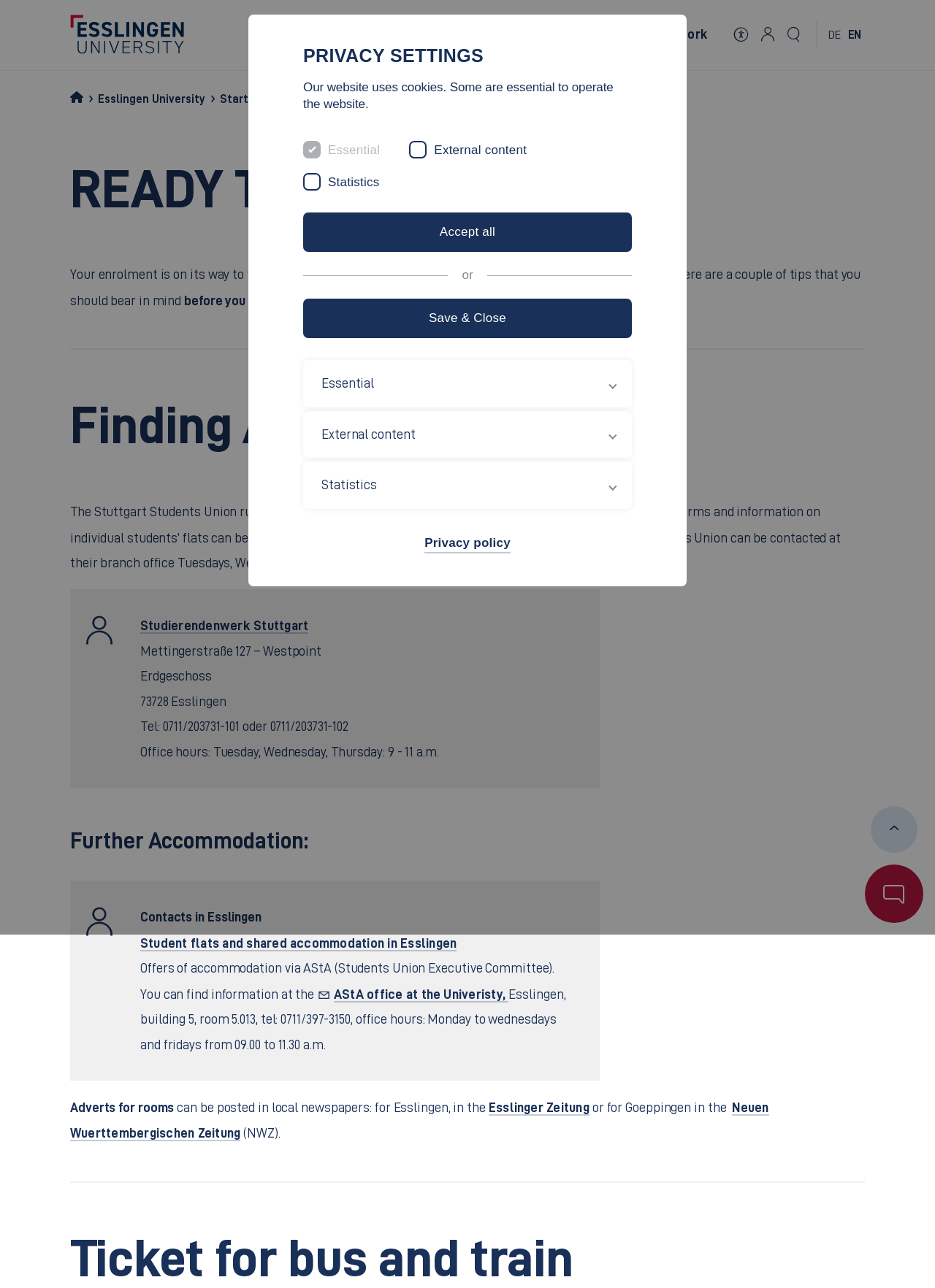Could you specify the bounding box coordinates for the clickable section to complete the following instruction: "Click the 'Study' button"?

[0.396, 0.009, 0.447, 0.045]